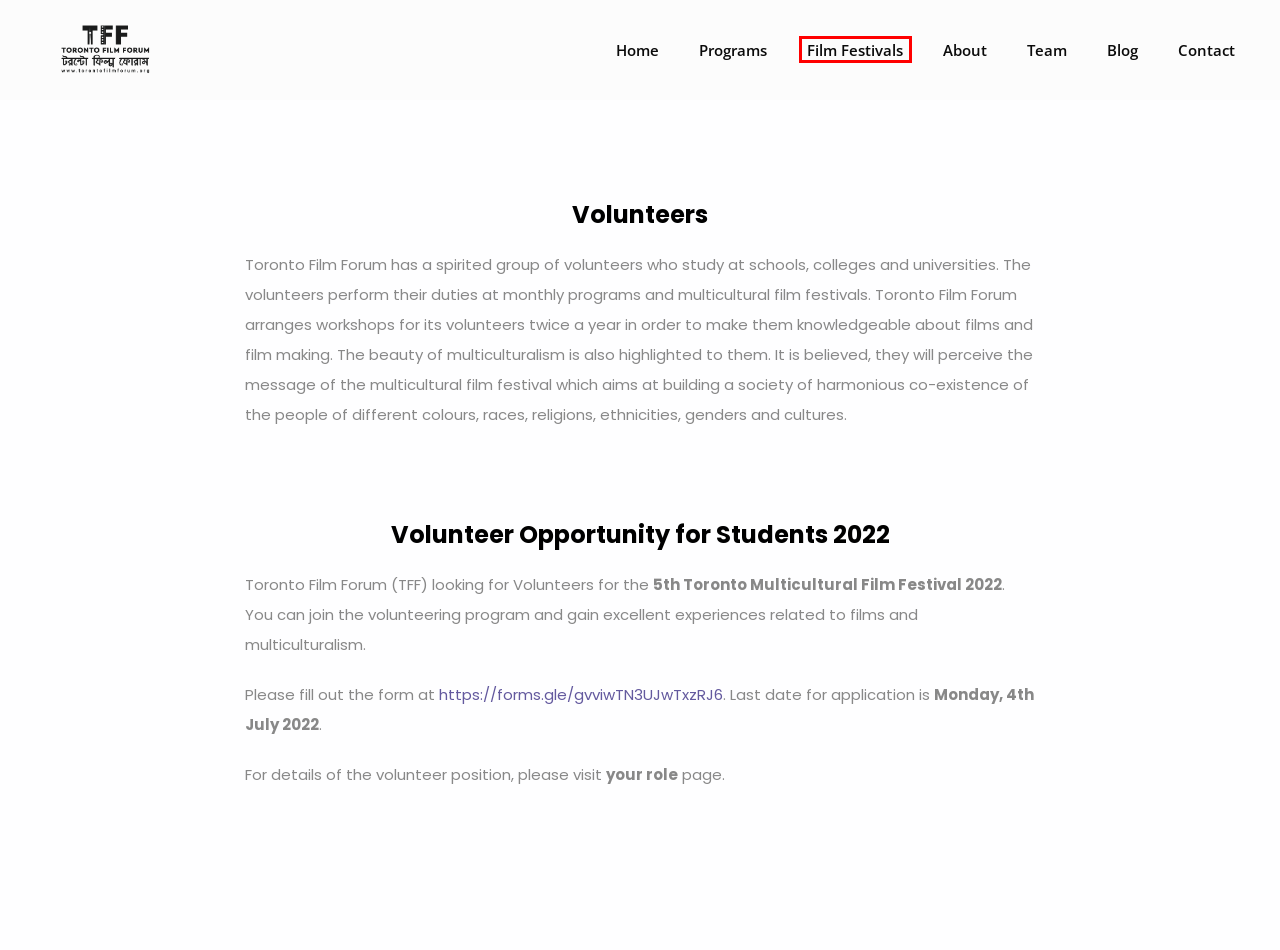Examine the screenshot of the webpage, which has a red bounding box around a UI element. Select the webpage description that best fits the new webpage after the element inside the red bounding box is clicked. Here are the choices:
A. Toronto Film Forum
B. Blog – Toronto Film Forum
C. Publication – Toronto Film Forum
D. About – Toronto Film Forum
E. Monthly Programs – Toronto Film Forum
F. Team – Toronto Film Forum
G. Film Festivals – Toronto Film Forum
H. Contact – Toronto Film Forum

G